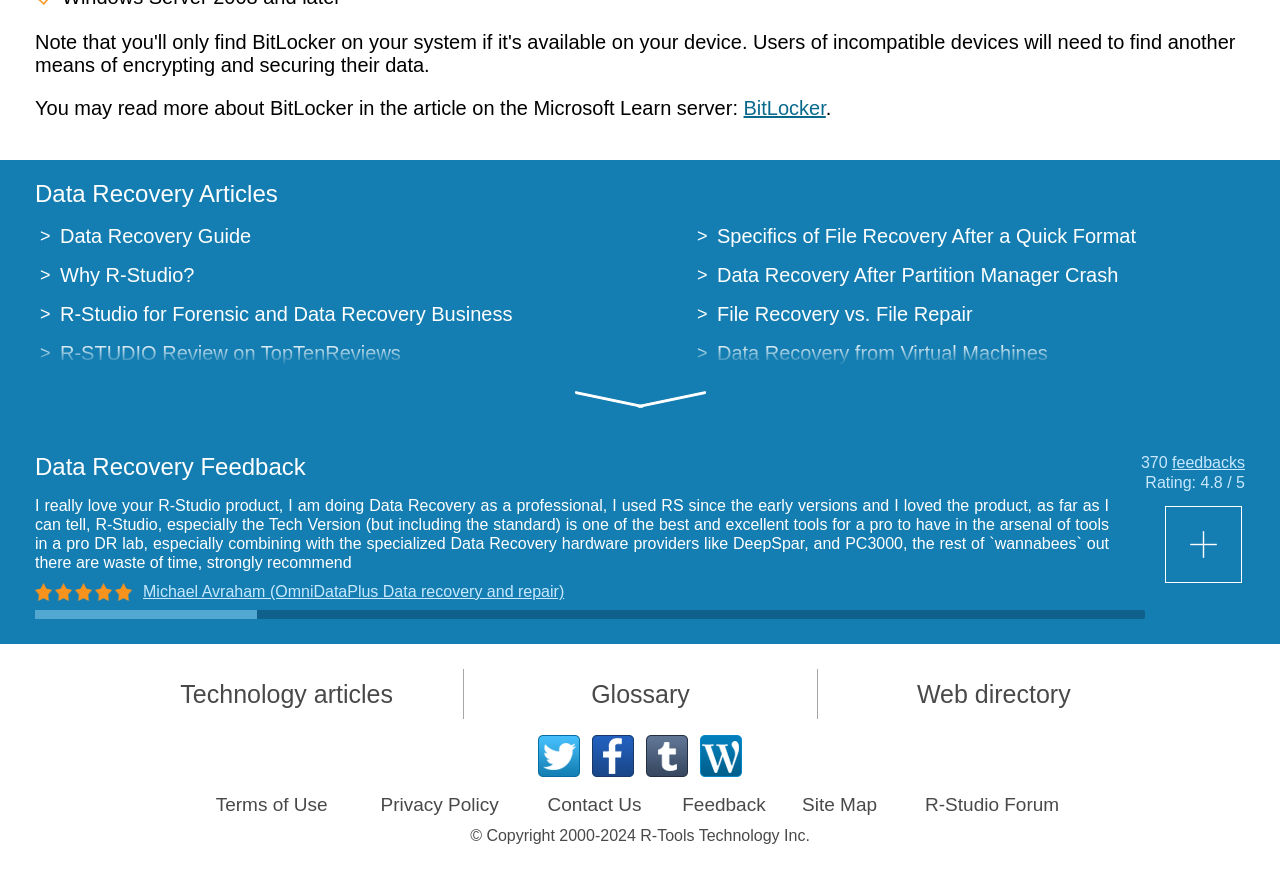Locate the bounding box coordinates of the element that should be clicked to fulfill the instruction: "Read the article about The EU Declares War On British Sovereignty".

None